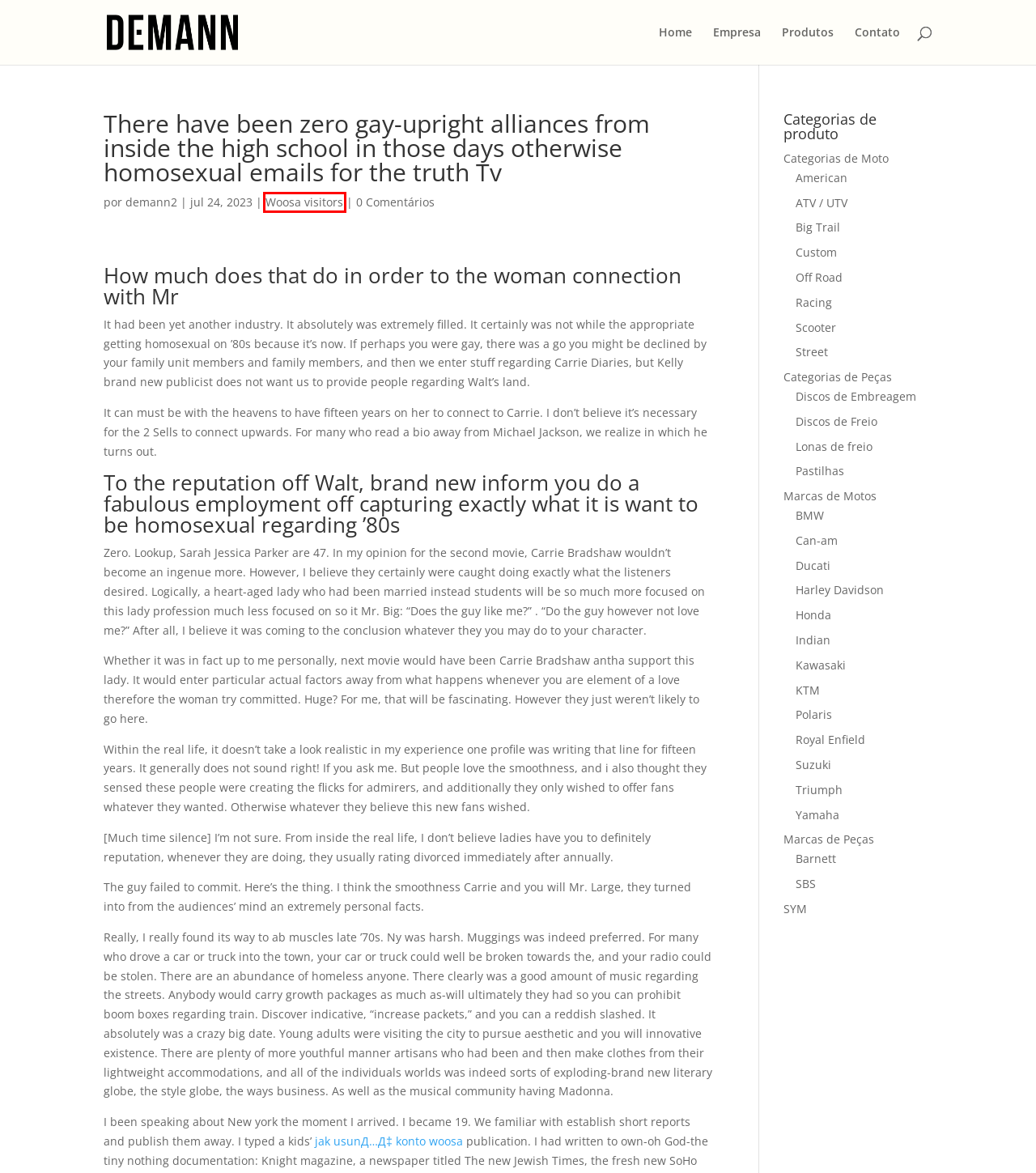Look at the given screenshot of a webpage with a red rectangle bounding box around a UI element. Pick the description that best matches the new webpage after clicking the element highlighted. The descriptions are:
A. Pastilhas | Demann
B. Categorias de Moto | Demann
C. Woosa visitors | Demann
D. Suzuki | Demann
E. Ducati | Demann
F. BMW | Demann
G. demann2 | Demann
H. Polaris | Demann

C